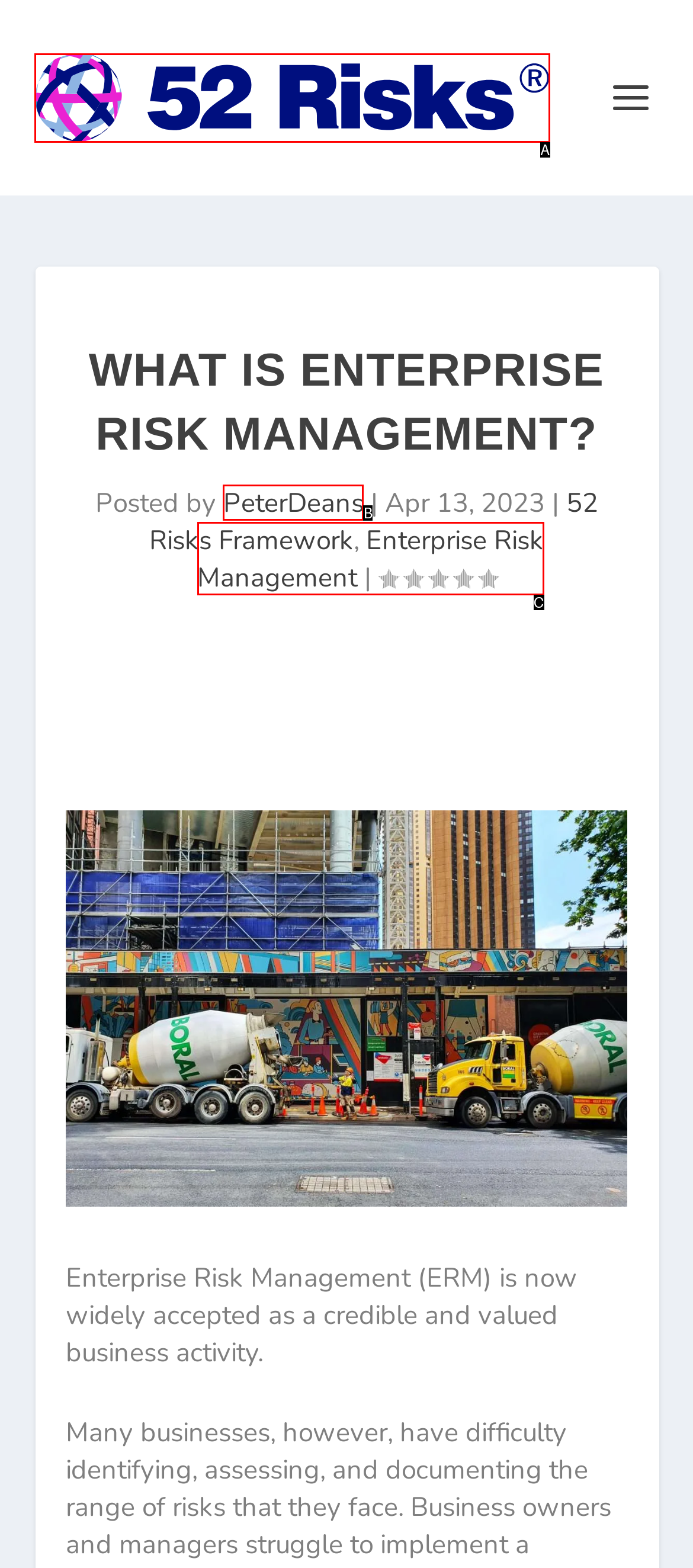Select the letter of the HTML element that best fits the description: Enterprise Risk Management
Answer with the corresponding letter from the provided choices.

C